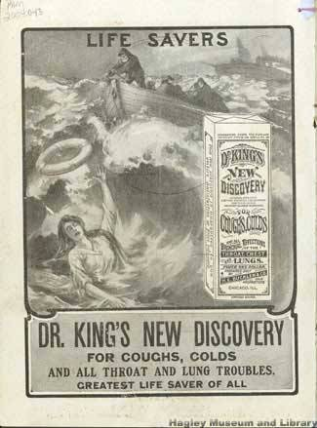What is the medicine box declared to be?
Provide a fully detailed and comprehensive answer to the question.

According to the caption, the medicine box is prominently displayed with the bold declaration of being the 'GREATEST LIFE SAVER OF ALL', emphasizing its purported efficacy.